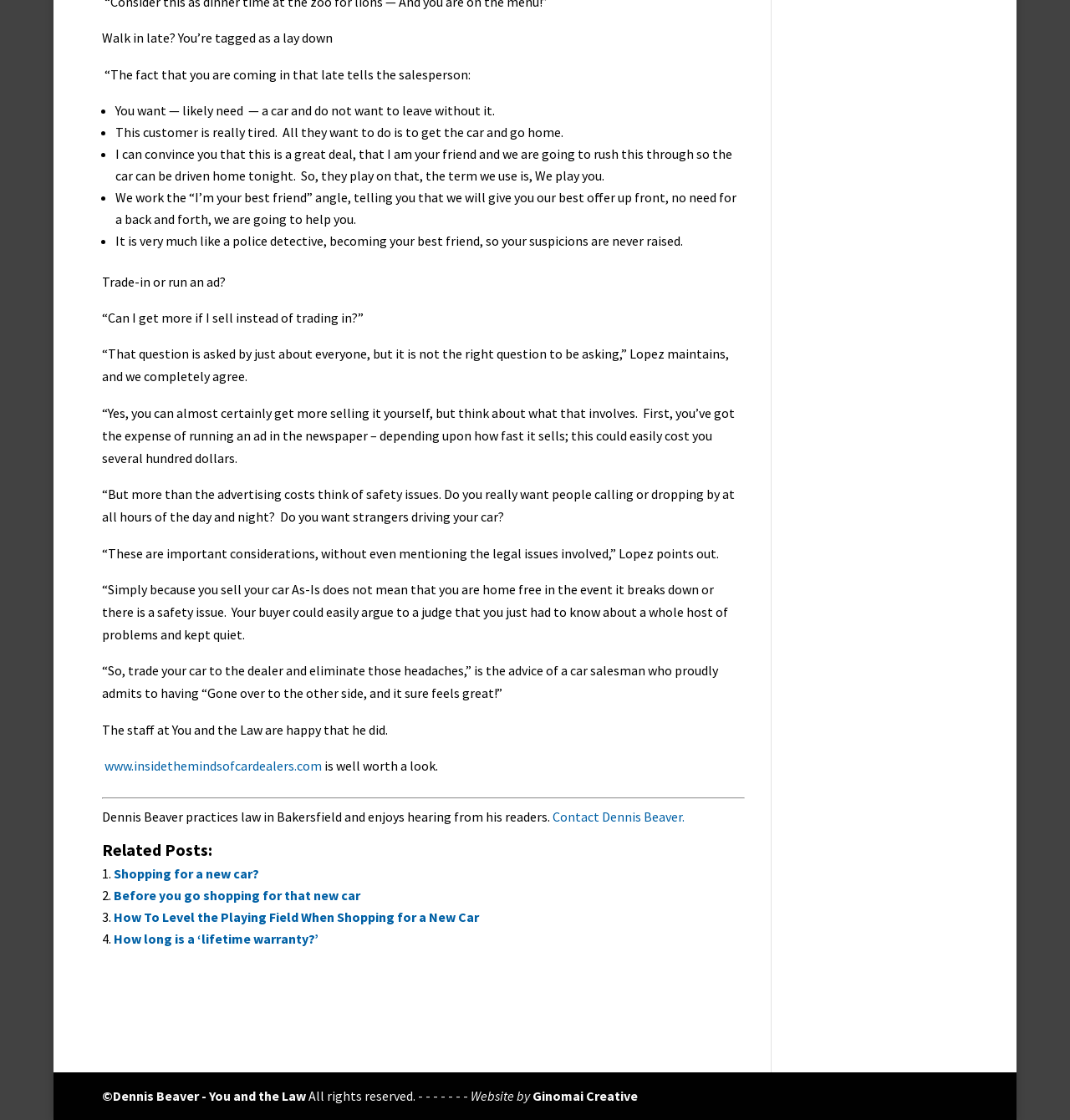Respond concisely with one word or phrase to the following query:
What is the author's profession?

Lawyer